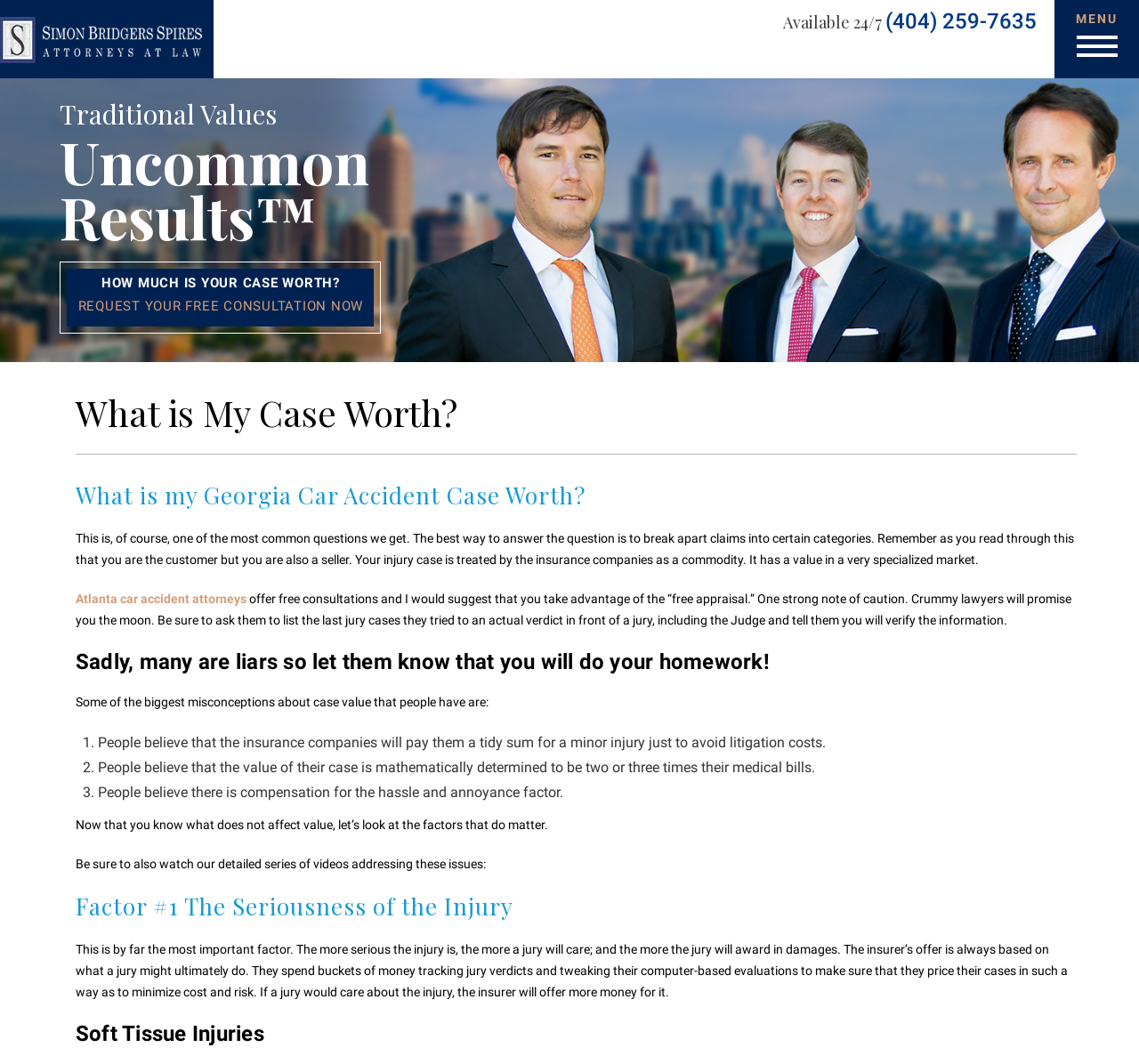What is the name of the law firm?
Can you give a detailed and elaborate answer to the question?

The name of the law firm can be found at the top left corner of the webpage, where it says 'Simon Bridgers Spires' in an image and a link with the same text.